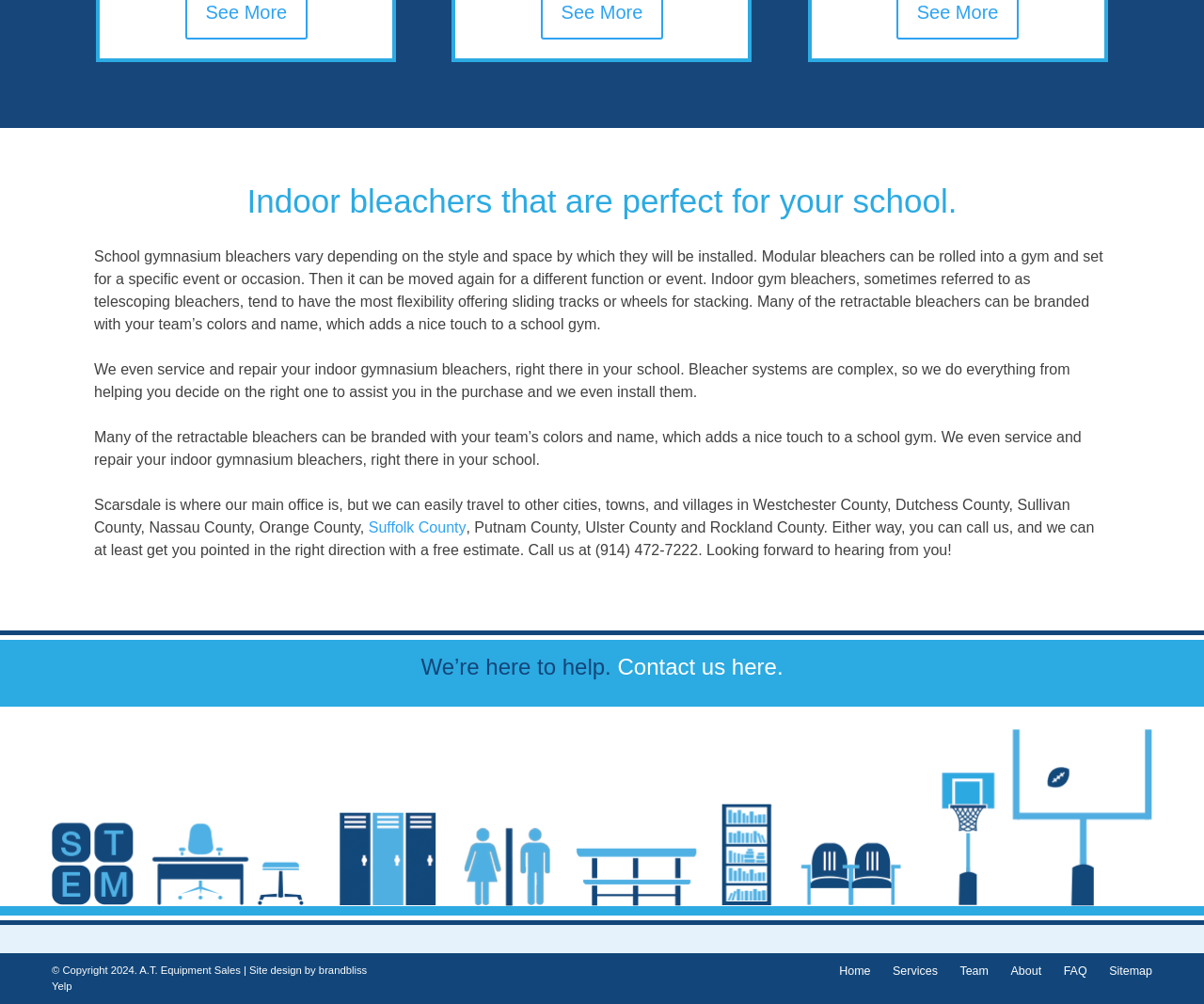Where is the company's main office located?
Your answer should be a single word or phrase derived from the screenshot.

Scarsdale